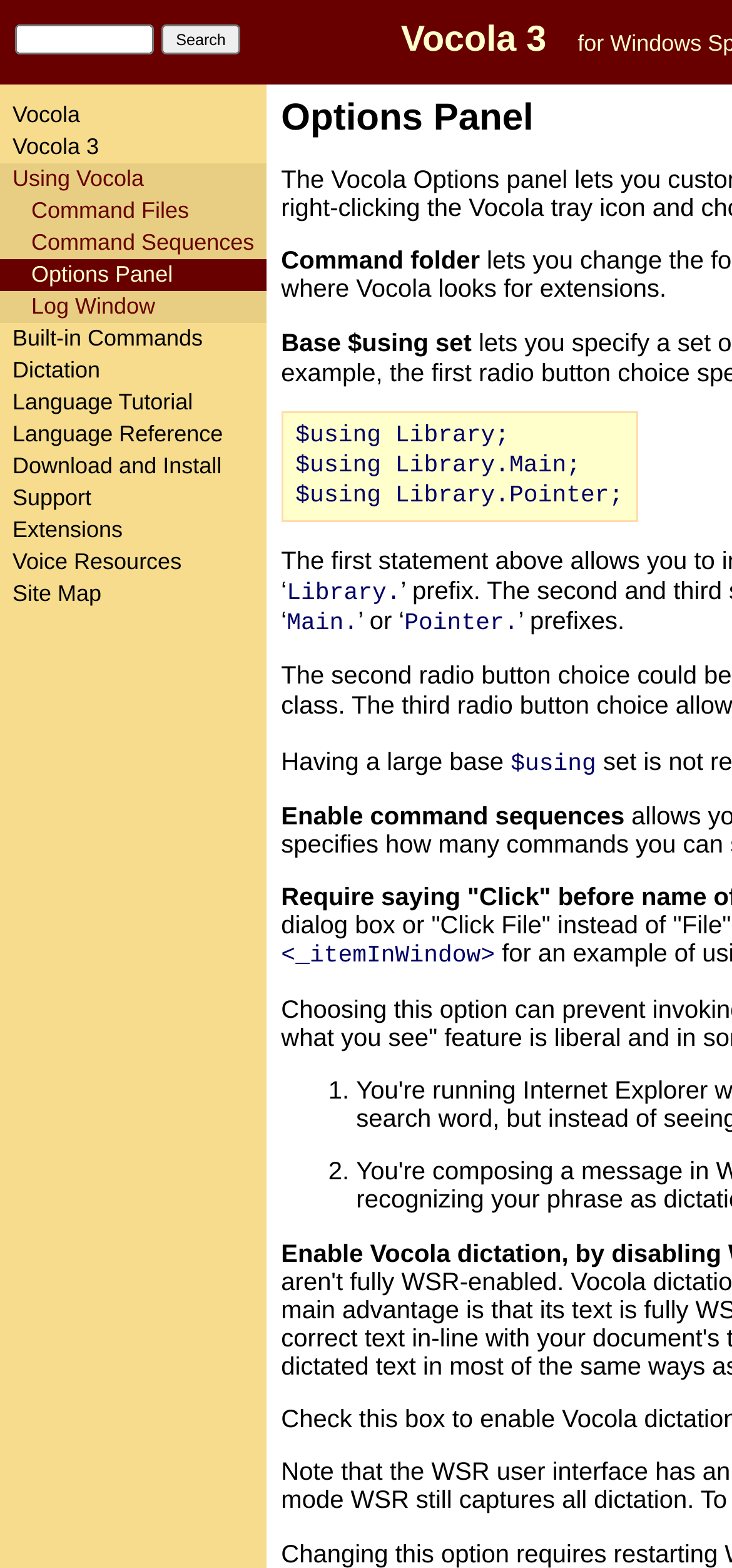Give a one-word or phrase response to the following question: How many table rows are in the options panel?

65